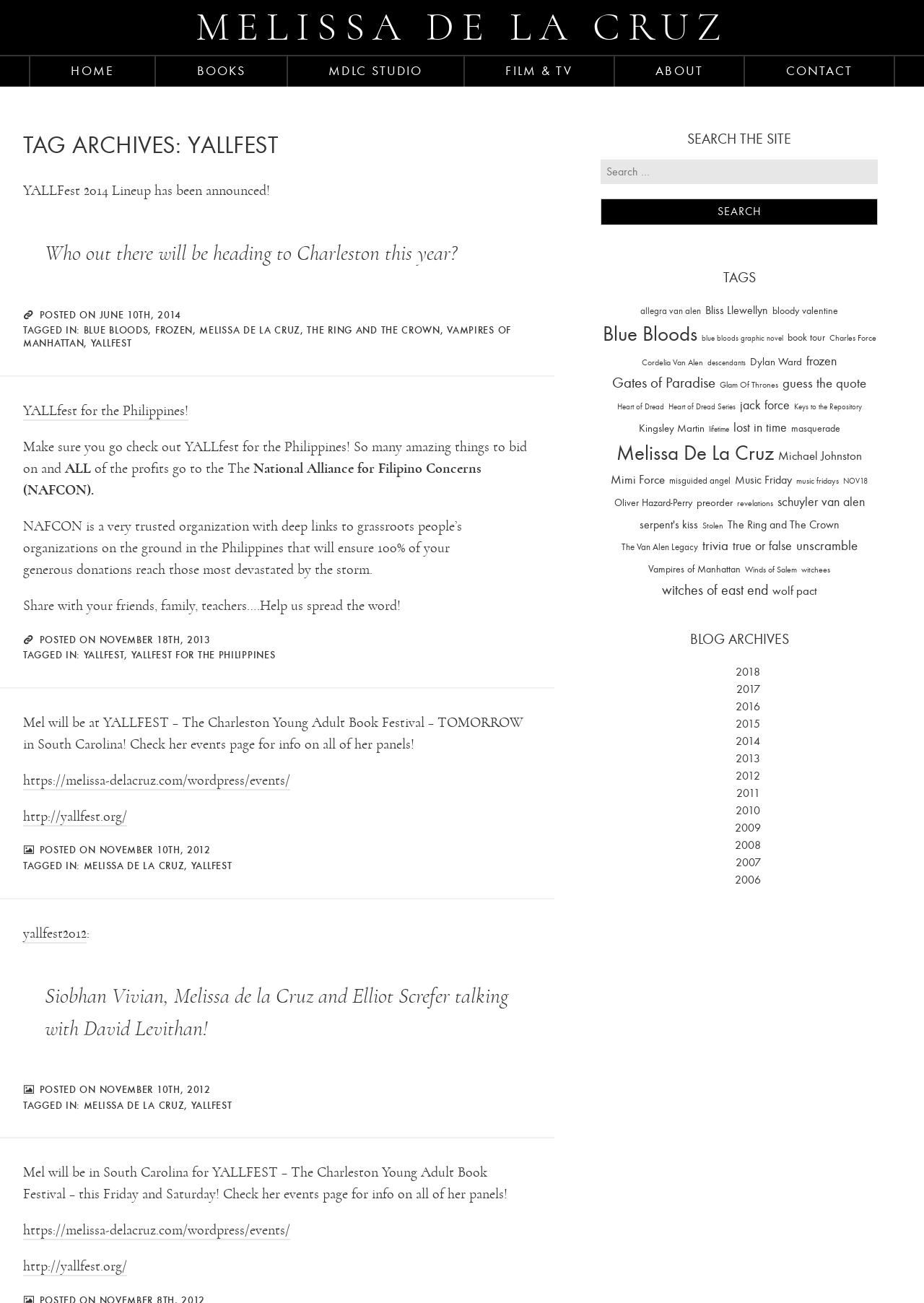What is the name of the organization mentioned in the post about YALLFEST for the Philippines?
Make sure to answer the question with a detailed and comprehensive explanation.

The name of the organization can be inferred from the article that mentions 'YALLfest for the Philippines!' and mentions 'The National Alliance for Filipino Concerns (NAFCON)' as the recipient of donations.